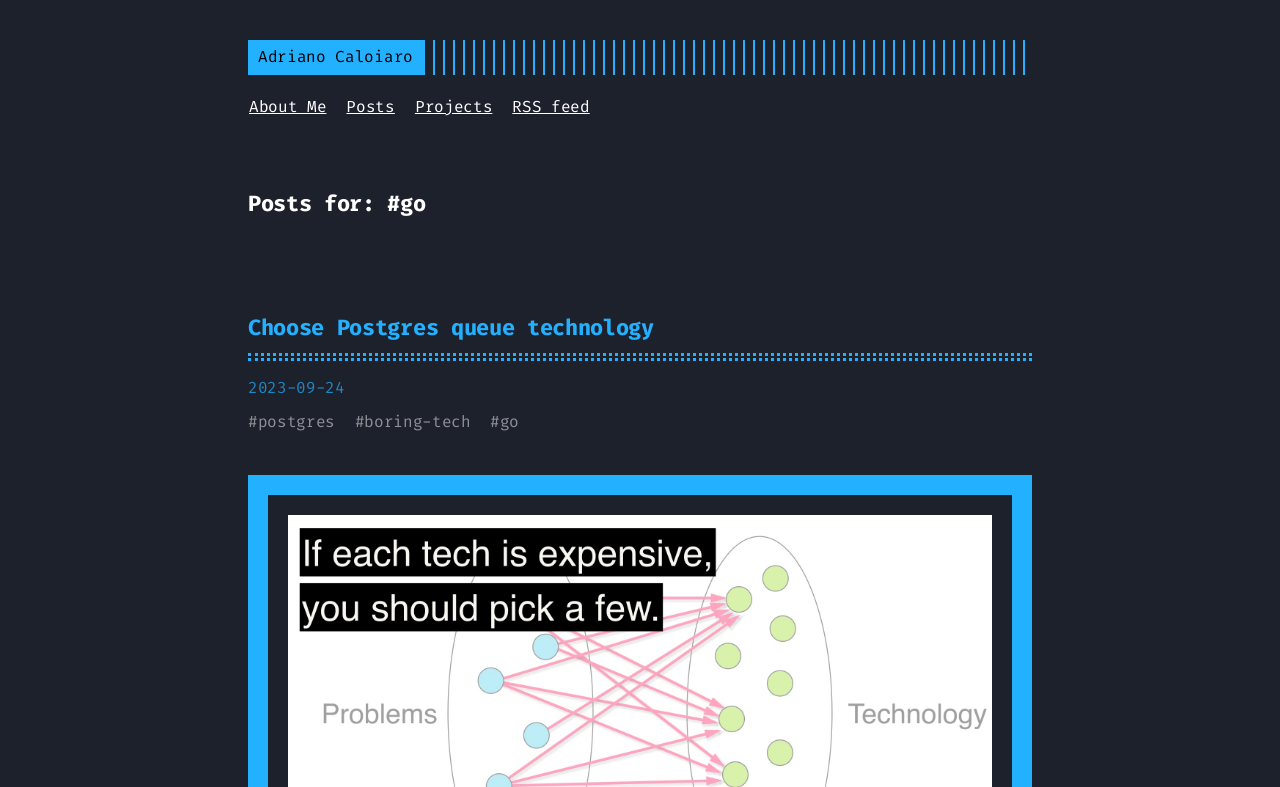How many tags are associated with the first post?
Based on the image, provide a one-word or brief-phrase response.

3